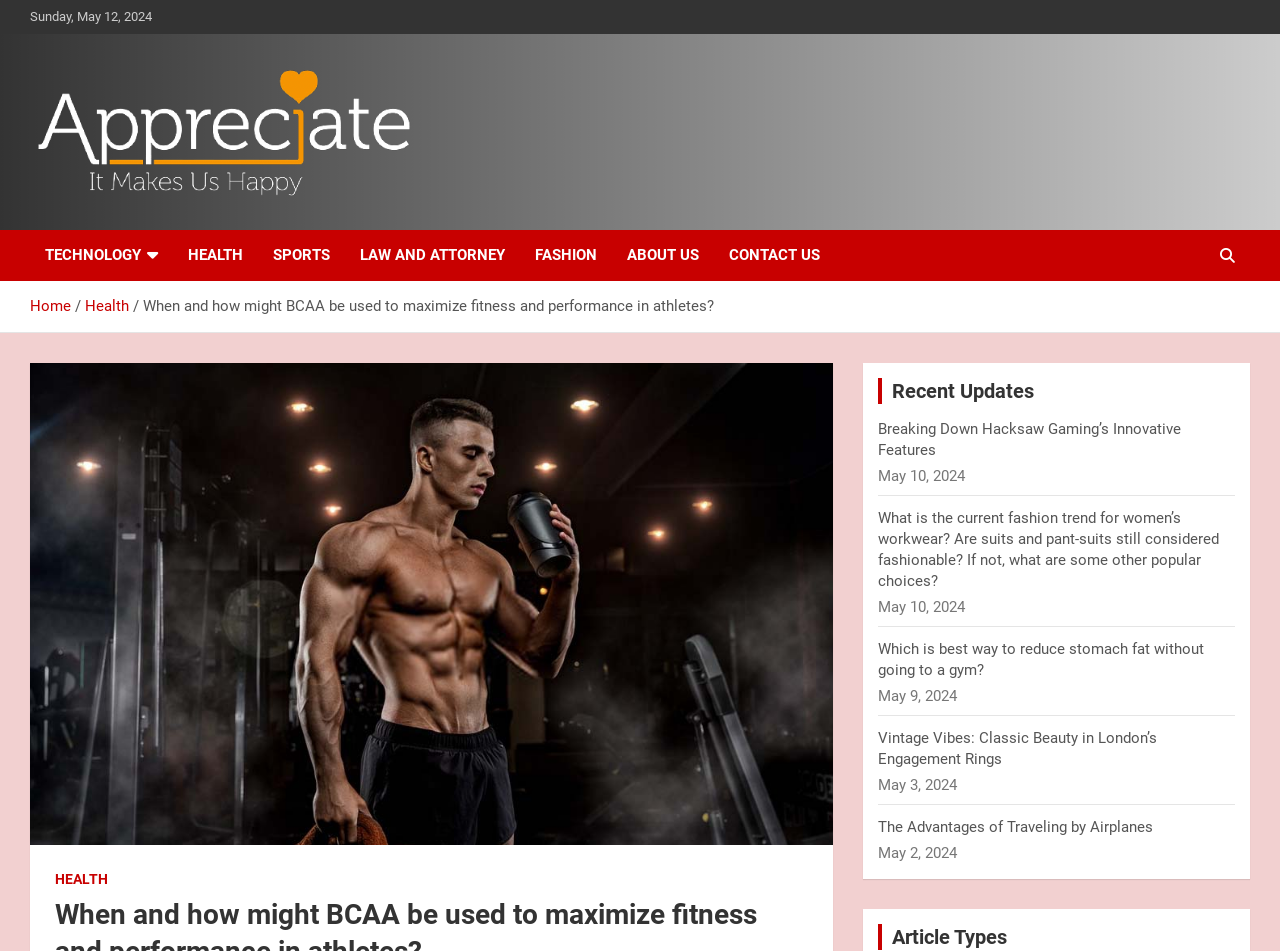Identify the bounding box coordinates necessary to click and complete the given instruction: "Explore the 'SPORTS' section".

[0.202, 0.242, 0.27, 0.295]